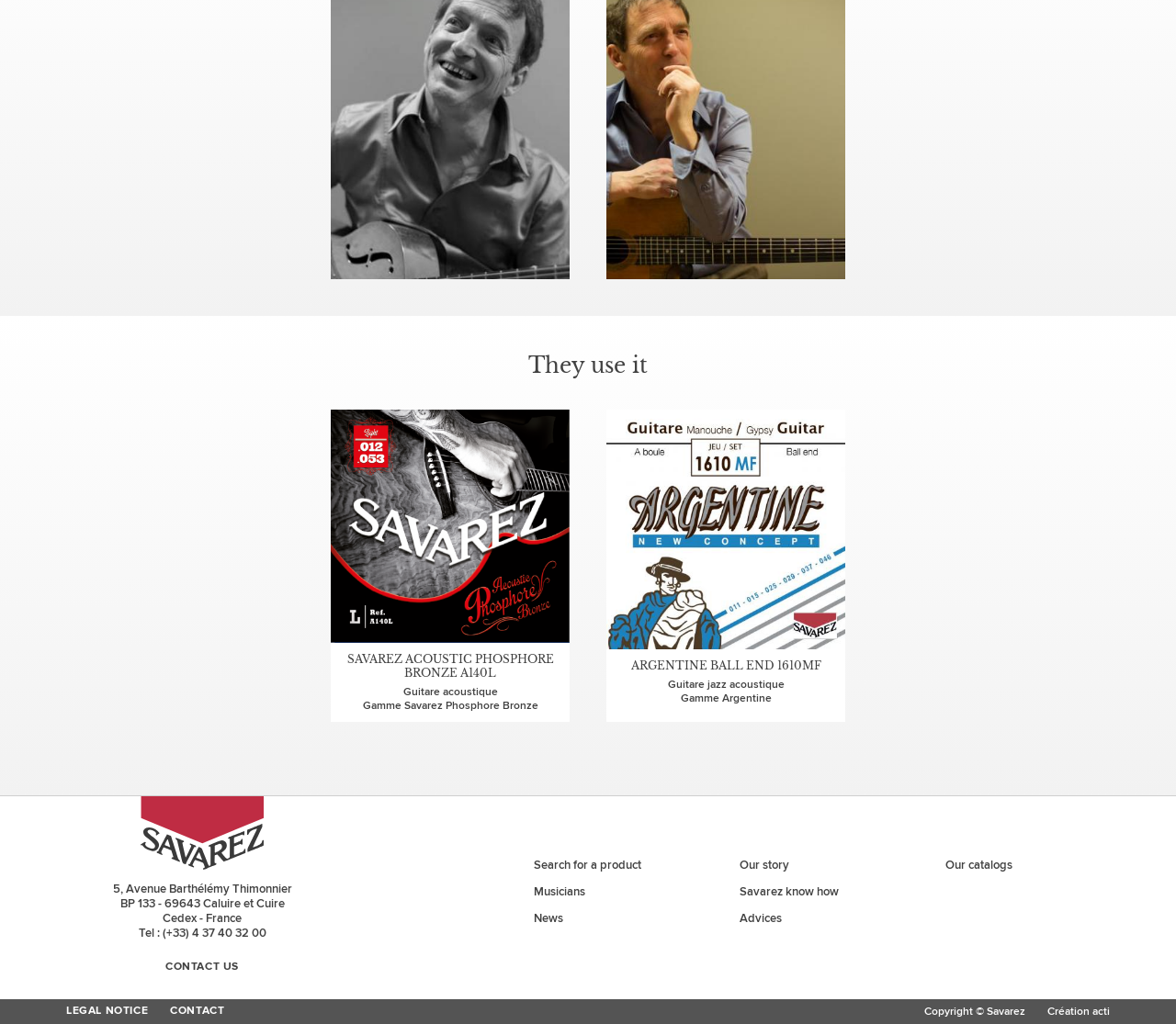Specify the bounding box coordinates of the area to click in order to execute this command: 'View product details of SAVAREZ ACOUSTIC PHOSPHORE BRONZE A140L'. The coordinates should consist of four float numbers ranging from 0 to 1, and should be formatted as [left, top, right, bottom].

[0.281, 0.4, 0.484, 0.705]